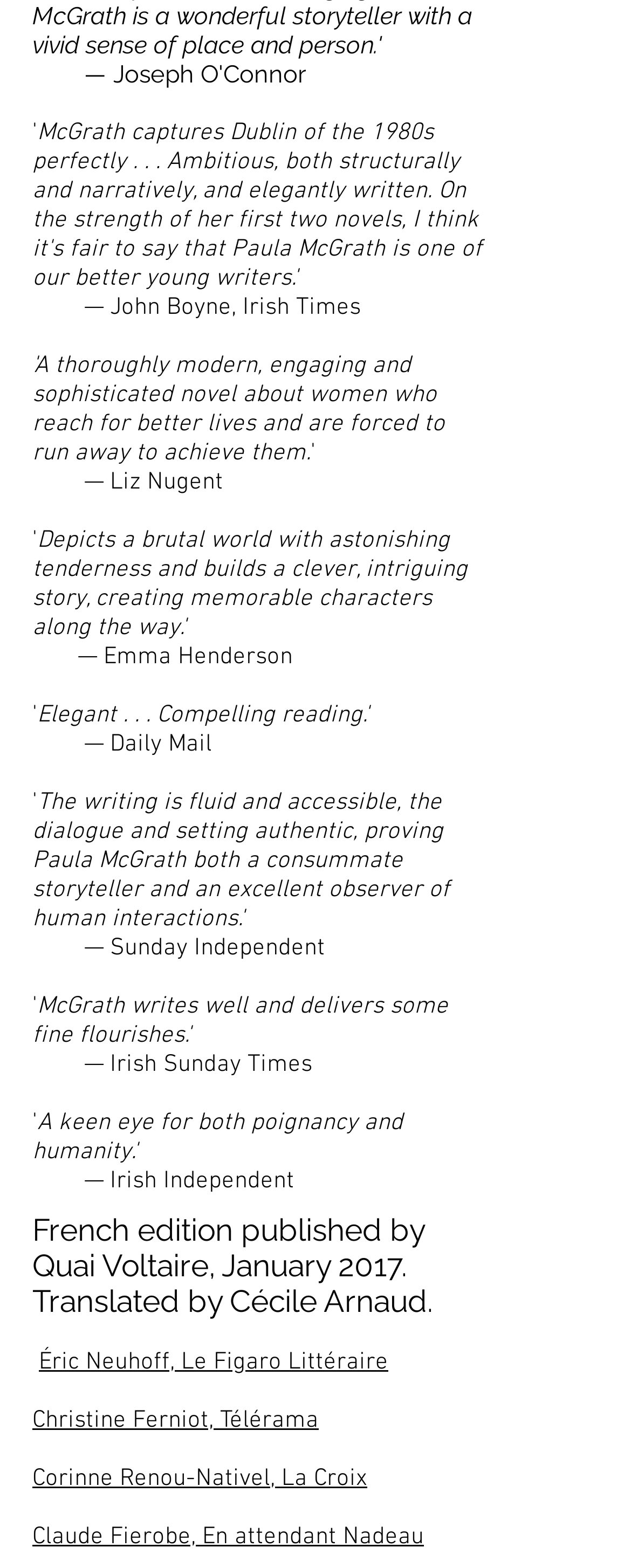Indicate the bounding box coordinates of the element that must be clicked to execute the instruction: "Click on the link to Éric Neuhoff's review in Le Figaro Littéraire". The coordinates should be given as four float numbers between 0 and 1, i.e., [left, top, right, bottom].

[0.062, 0.859, 0.615, 0.878]